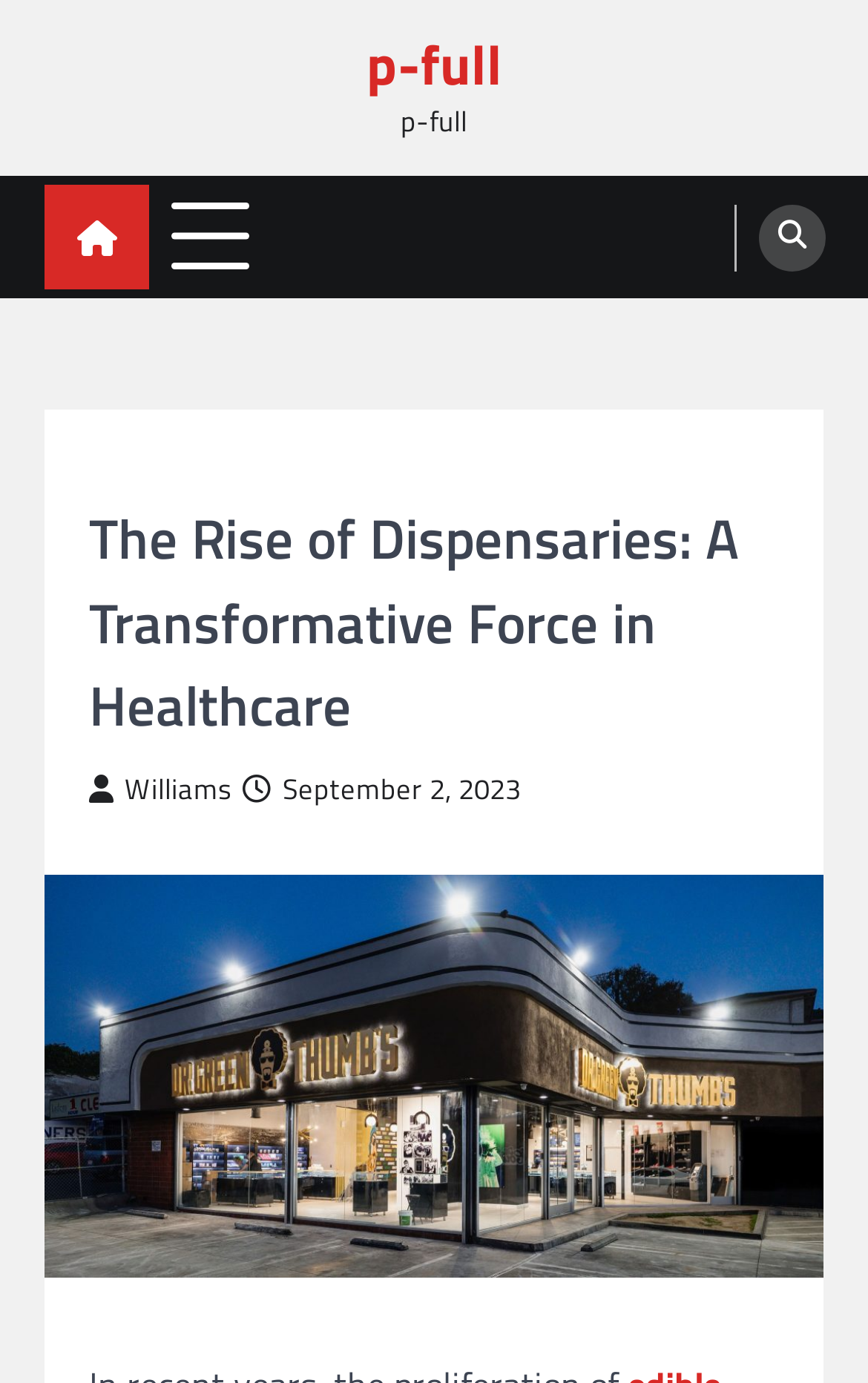Find the bounding box coordinates for the HTML element described in this sentence: "Parallel Tracks: METUP Position Paper". Provide the coordinates as four float numbers between 0 and 1, in the format [left, top, right, bottom].

None